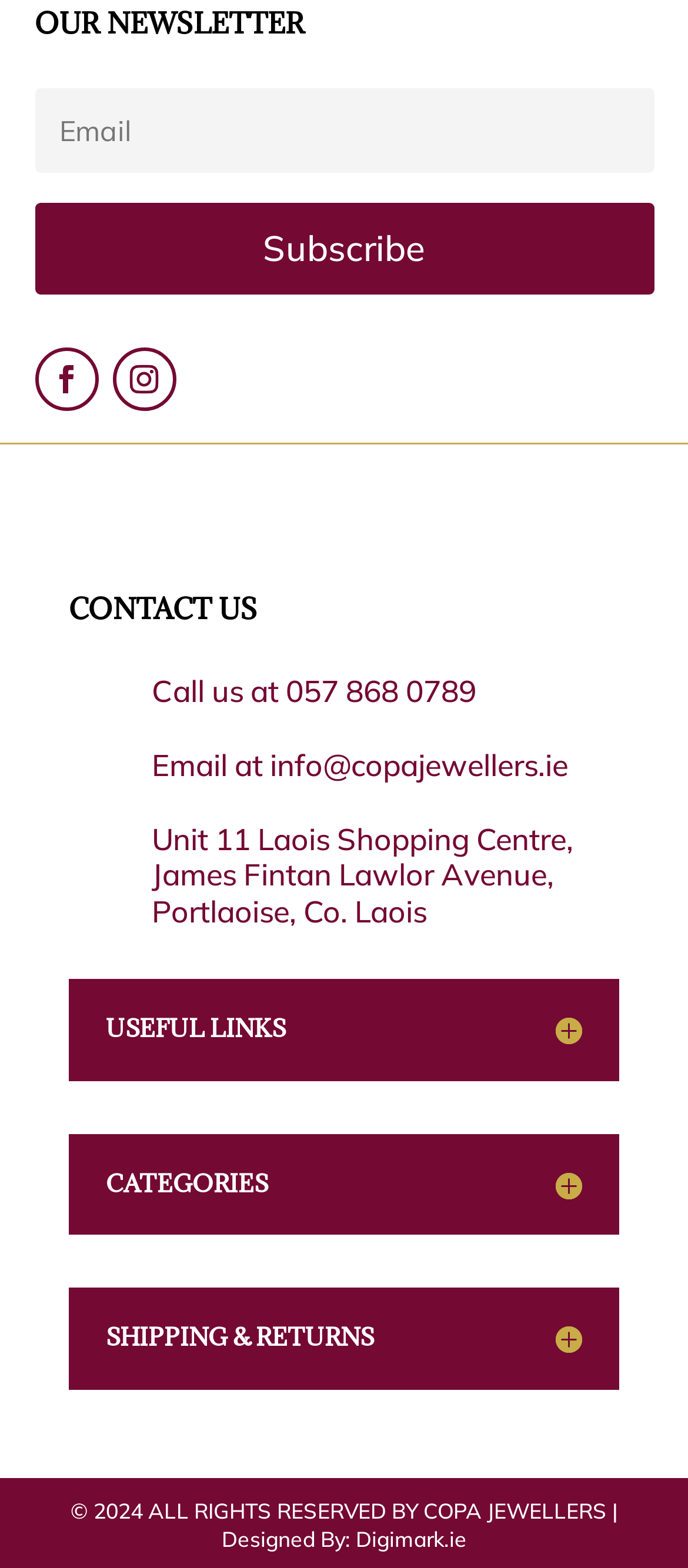Locate the coordinates of the bounding box for the clickable region that fulfills this instruction: "Check the shipping and returns policy".

[0.154, 0.845, 0.846, 0.863]